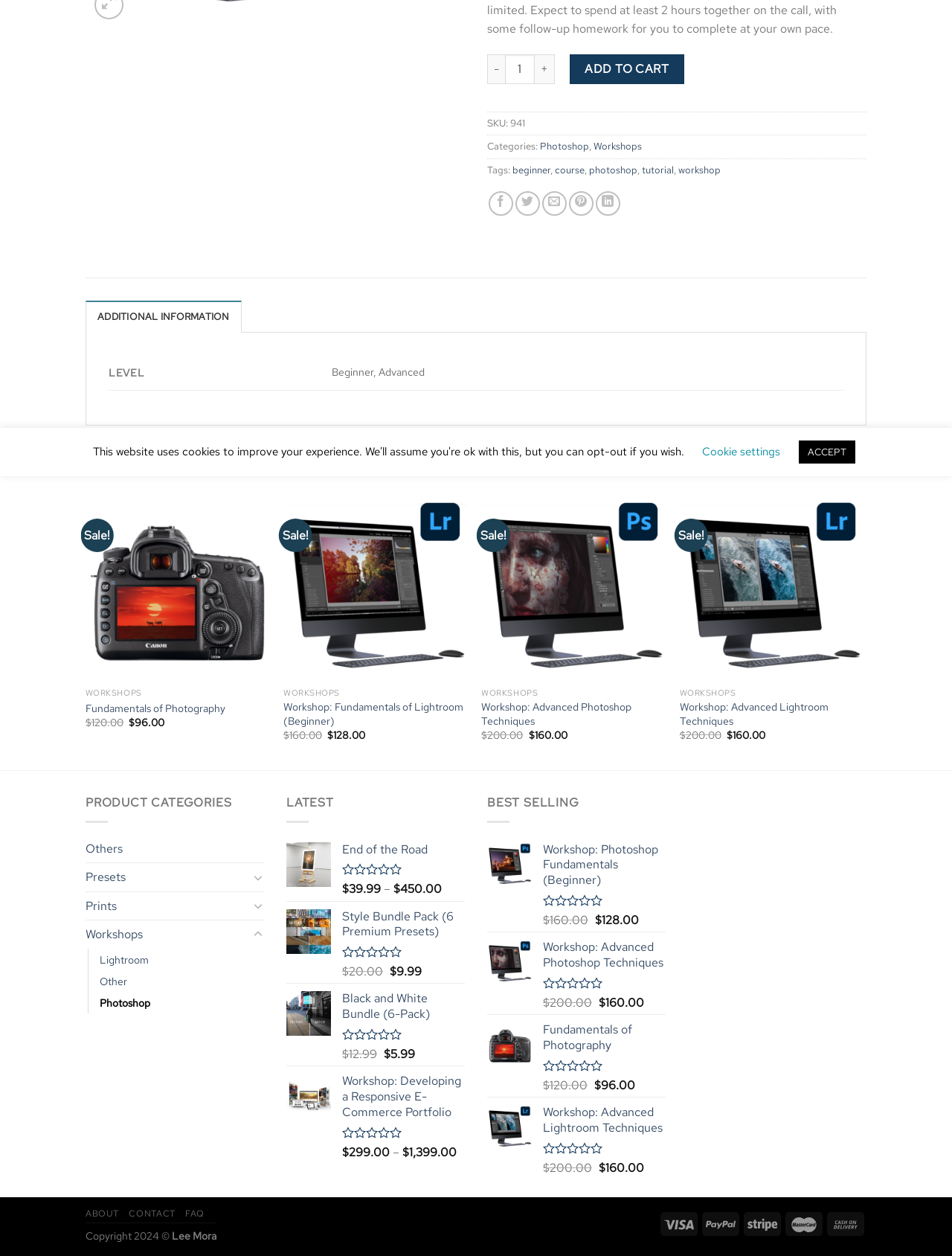Find the bounding box of the UI element described as: "Quick View". The bounding box coordinates should be given as four float values between 0 and 1, i.e., [left, top, right, bottom].

[0.714, 0.542, 0.906, 0.562]